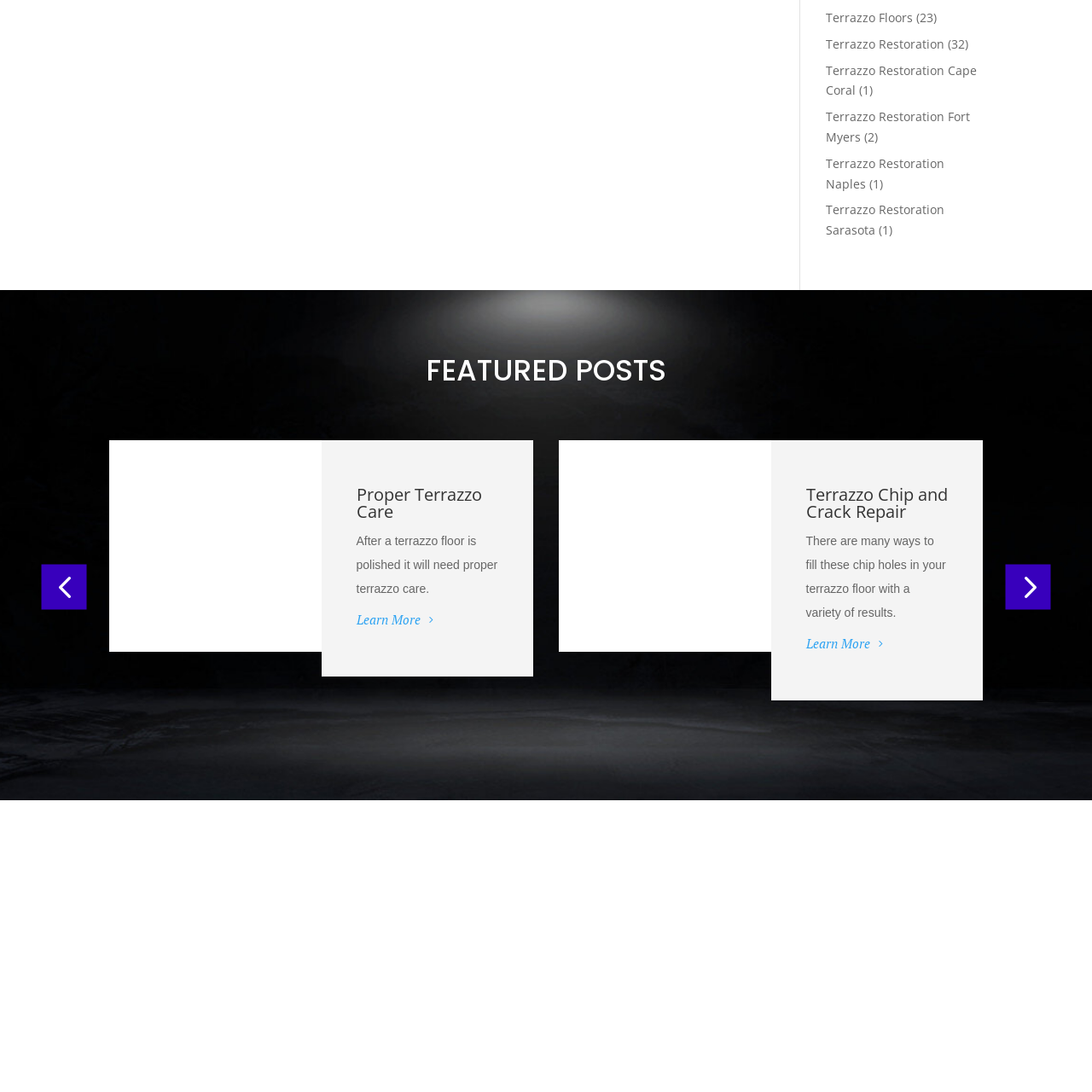Inspect the image bordered by the red bounding box and supply a comprehensive response to the upcoming question based on what you see in the image: What is the topic of discussion adjacent to the image?

The image appears adjacent to discussions about terrazzo flooring maintenance and care, specifically under headings like 'Proper Terrazzo Care' and 'Terrazzo Chip and Crack Repair', suggesting that the image is related to these topics.